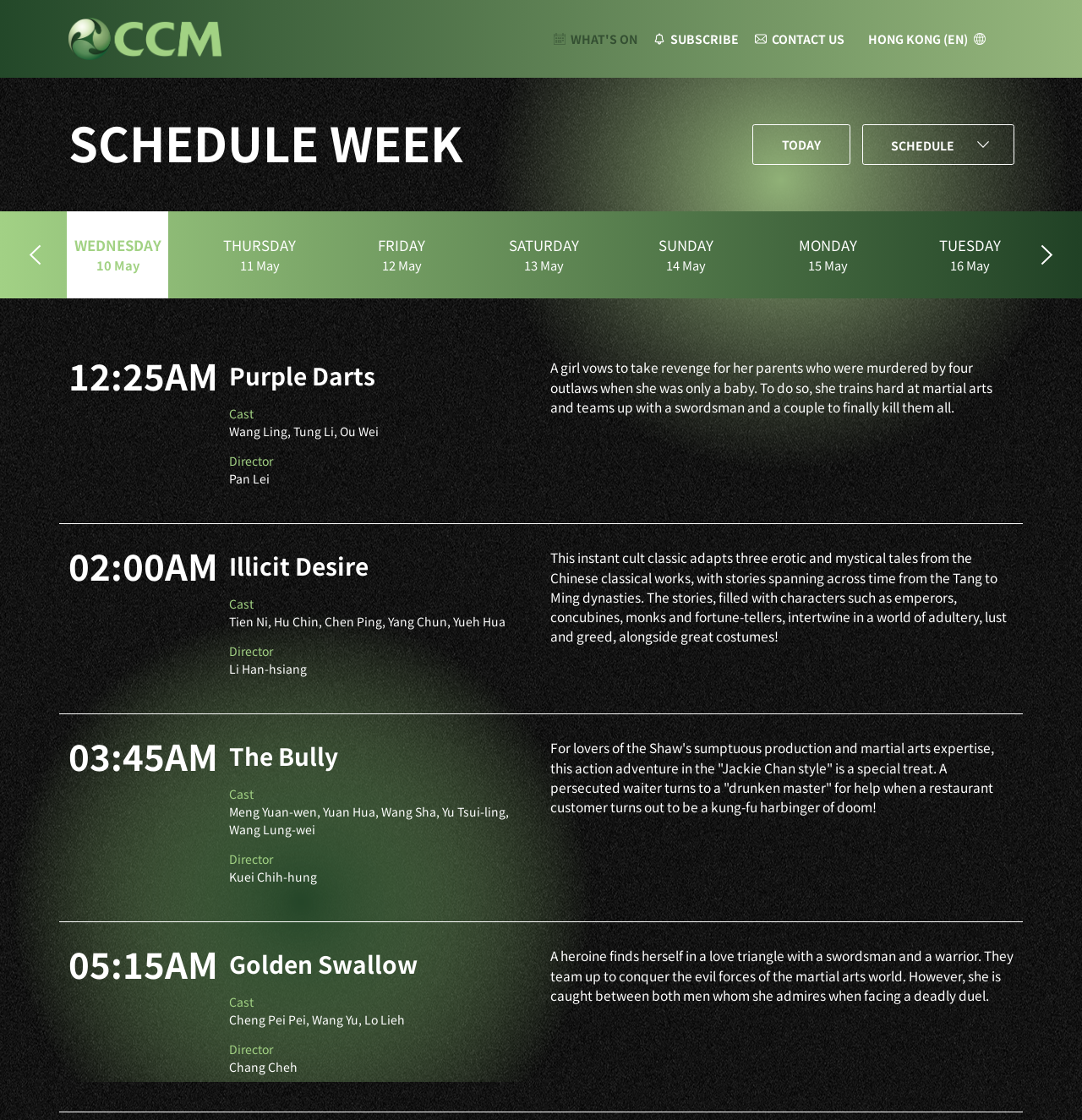What is the time of the last movie?
Using the visual information, reply with a single word or short phrase.

05:15AM